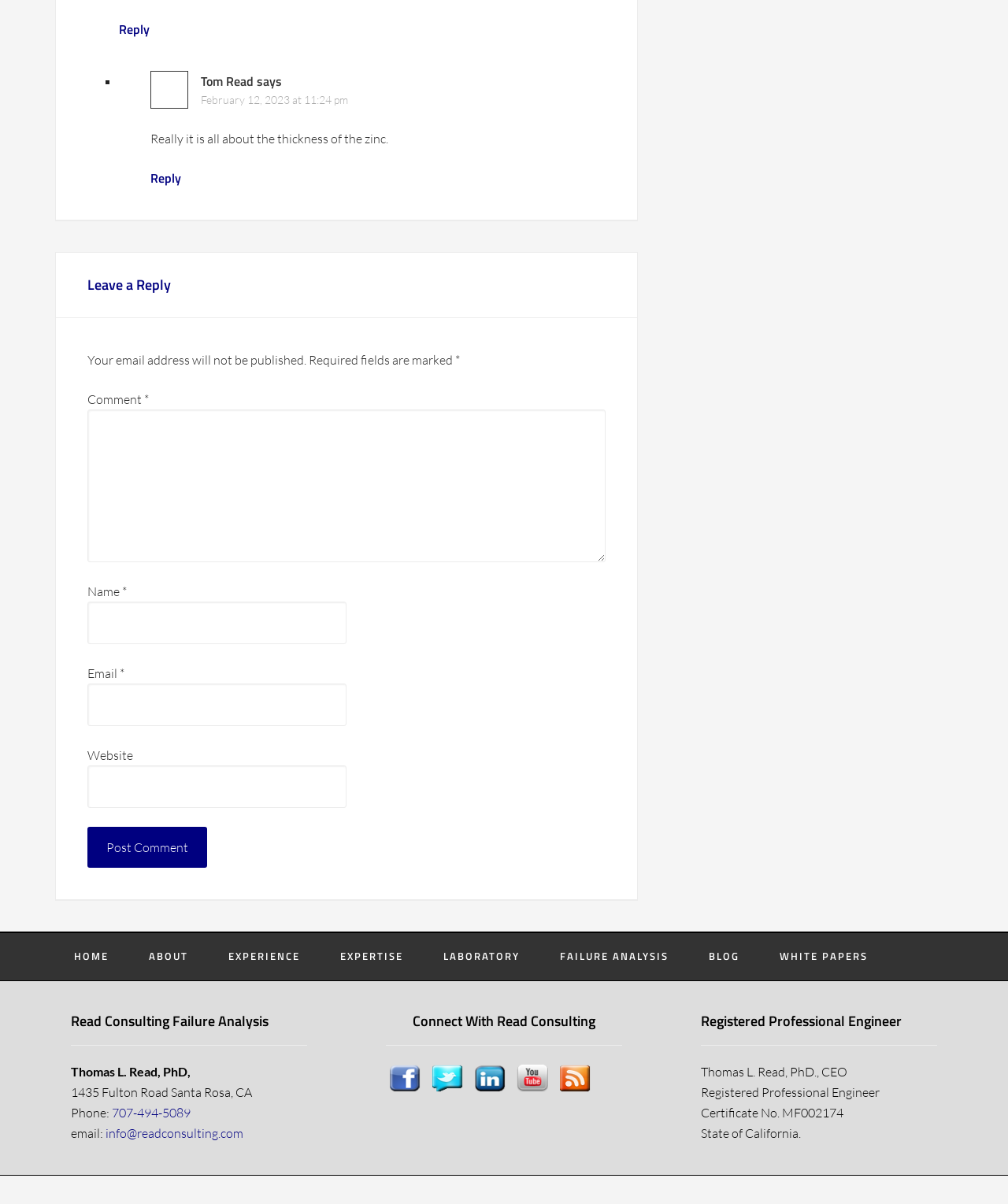Locate the bounding box coordinates of the clickable element to fulfill the following instruction: "Leave a reply". Provide the coordinates as four float numbers between 0 and 1 in the format [left, top, right, bottom].

[0.055, 0.21, 0.632, 0.264]